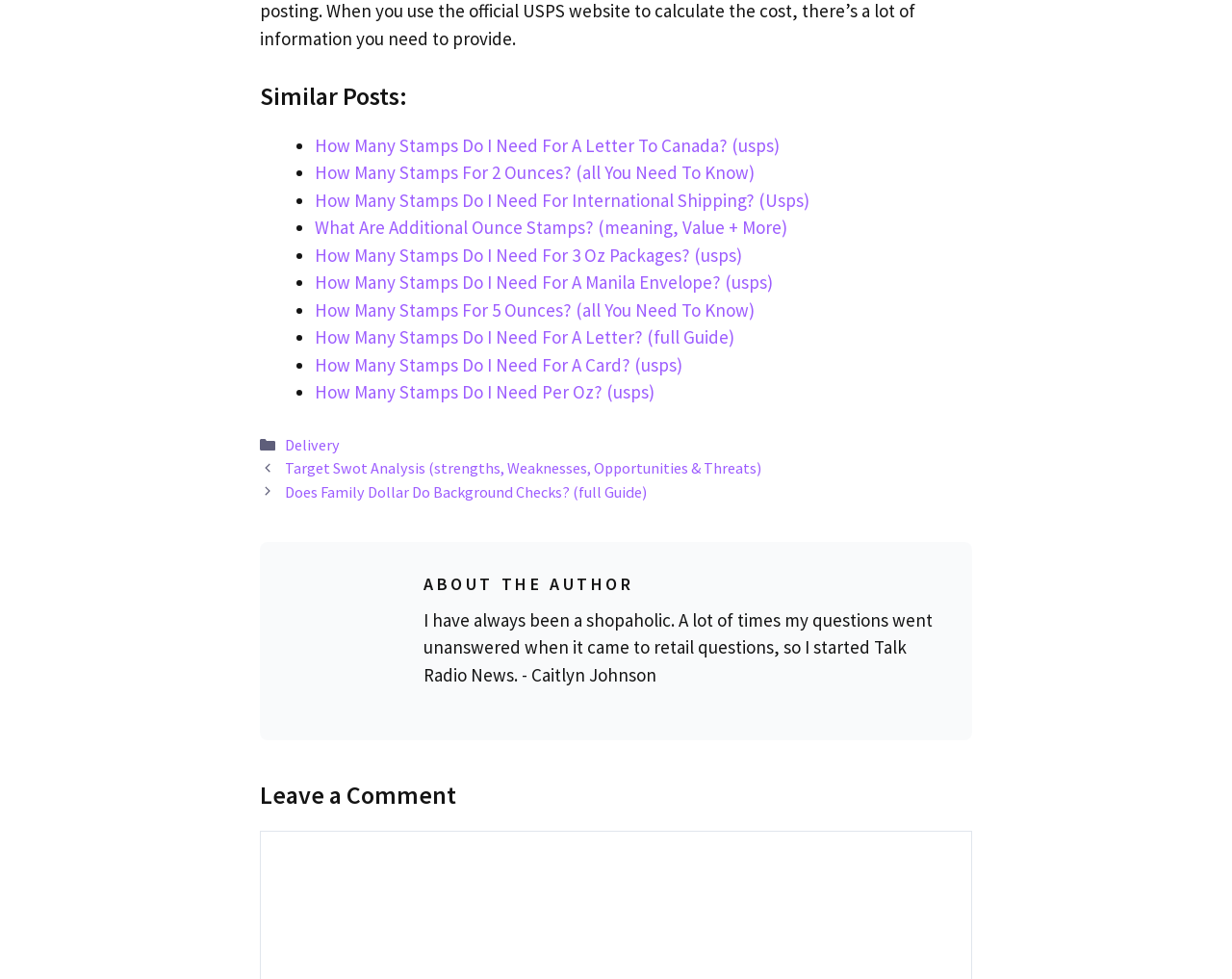Given the description of the UI element: "Delivery", predict the bounding box coordinates in the form of [left, top, right, bottom], with each value being a float between 0 and 1.

[0.231, 0.444, 0.276, 0.464]